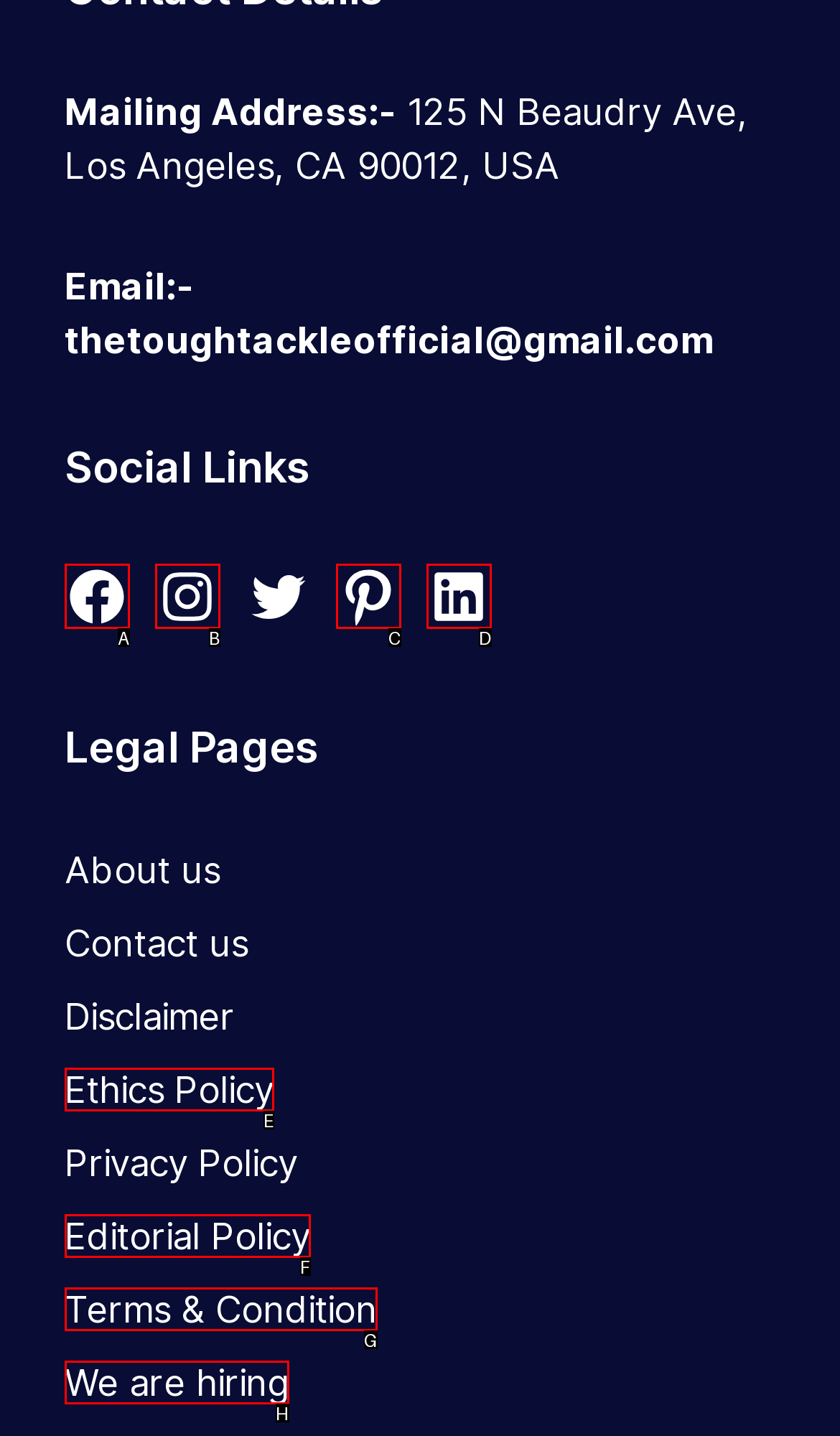Examine the description: Instagram and indicate the best matching option by providing its letter directly from the choices.

B